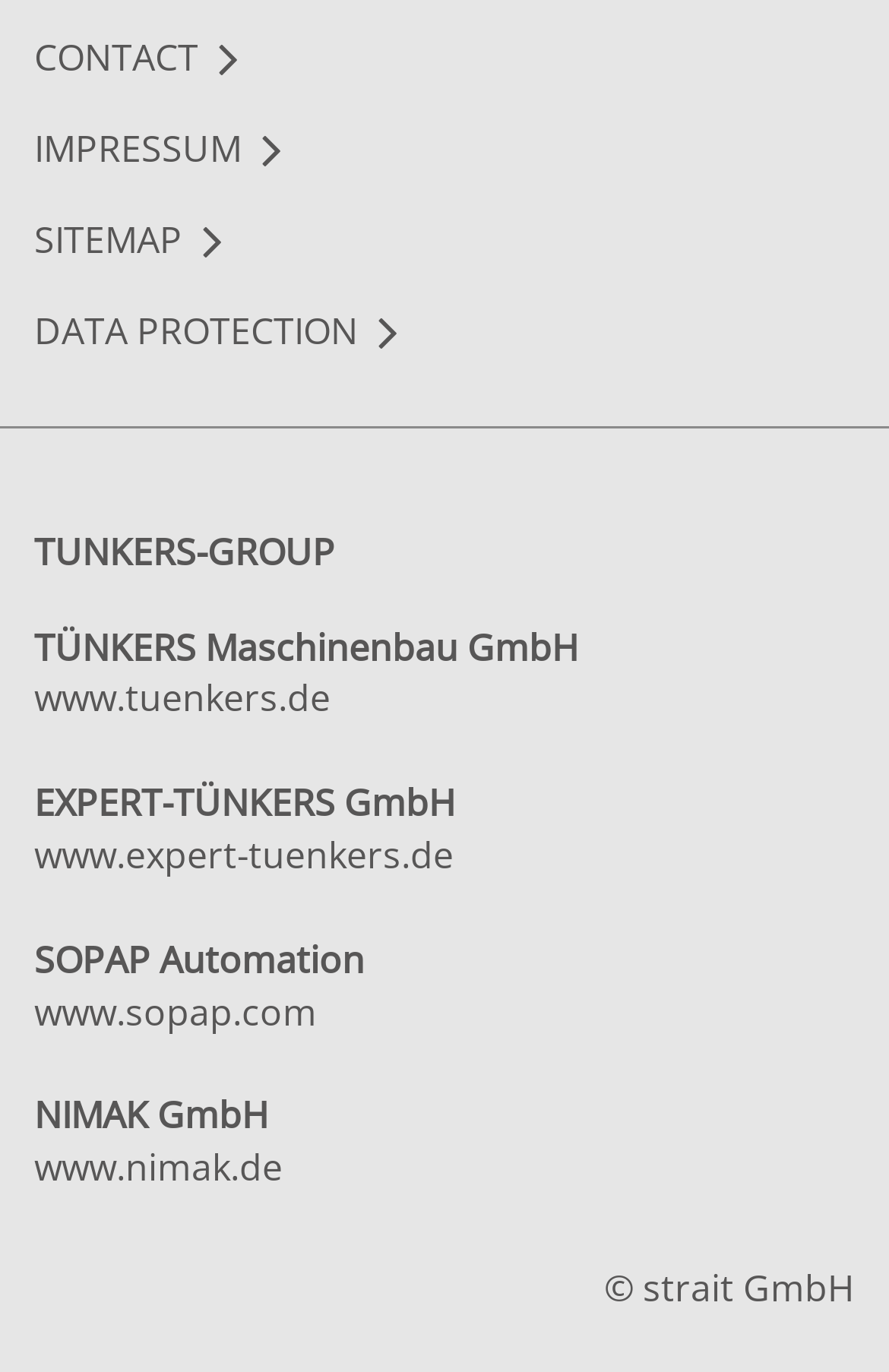Give a one-word or short-phrase answer to the following question: 
How many company websites are listed?

4